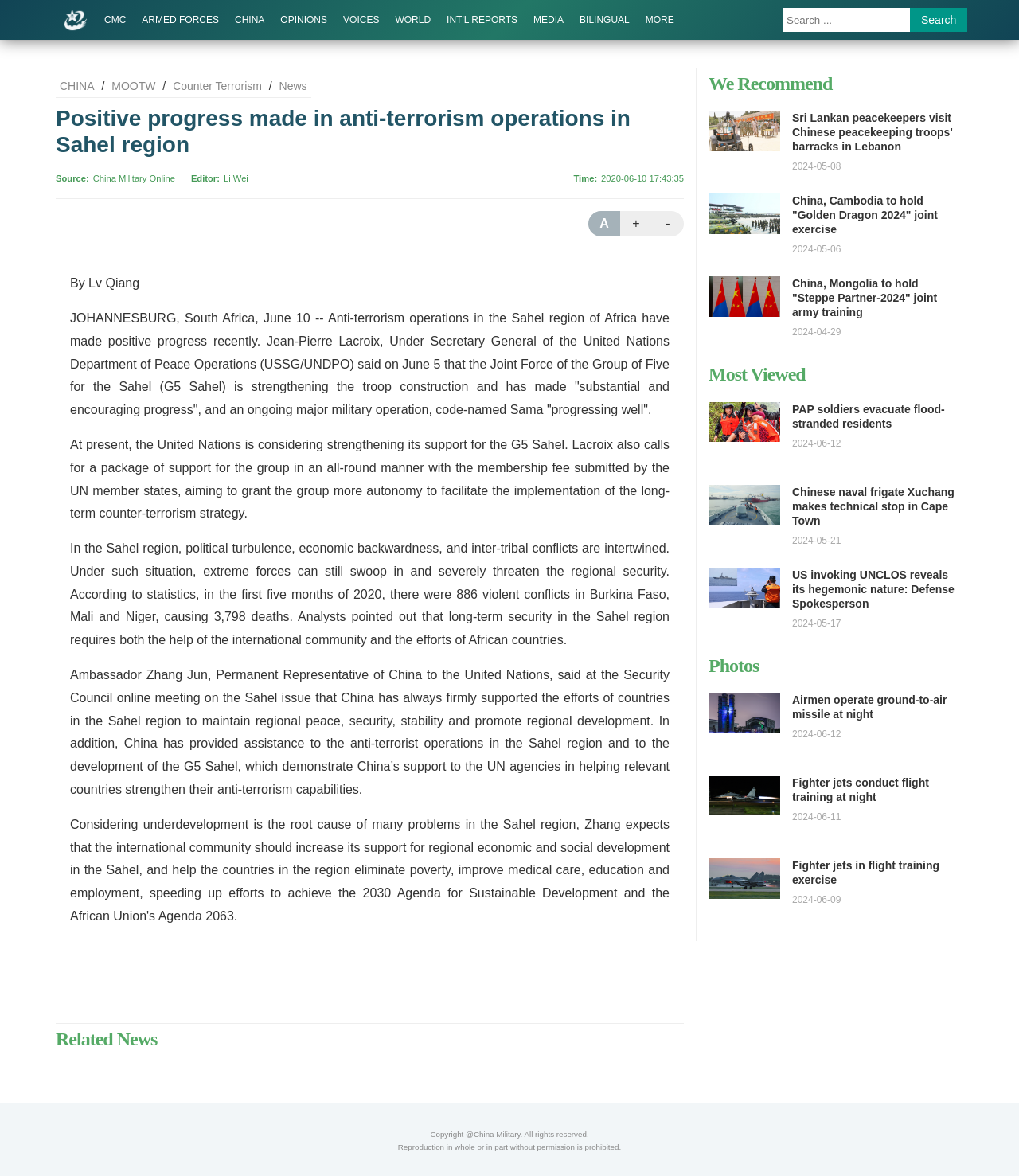Elaborate on the webpage's design and content in a detailed caption.

This webpage appears to be a news article from China Military Online, with the title "Positive progress made in anti-terrorism operations in Sahel region". The article discusses the recent developments in the anti-terrorism efforts in the Sahel region of Africa.

At the top of the page, there is a navigation menu with links to various sections of the website, including "ARMED FORCES", "CHINA", "OPINIONS", "VOICES", "WORLD", "INT'L REPORTS", "MEDIA", "BILINGUAL", and "MORE". There is also a search bar on the top right corner of the page.

Below the navigation menu, there is a heading that displays the title of the article, followed by a description list that provides information about the source, editor, and time of publication.

The main content of the article is divided into several paragraphs, which discuss the progress made in the anti-terrorism operations in the Sahel region, including the efforts of the Joint Force of the Group of Five for the Sahel (G5 Sahel) and the support provided by the United Nations.

On the right side of the page, there are several sections, including "Related News", "We Recommend", and "Most Viewed", which display links to other news articles and photos. Each section has a heading and several links to related content, along with images and publication dates.

At the bottom of the page, there is a section titled "Photos", which displays links to photo galleries related to the article.